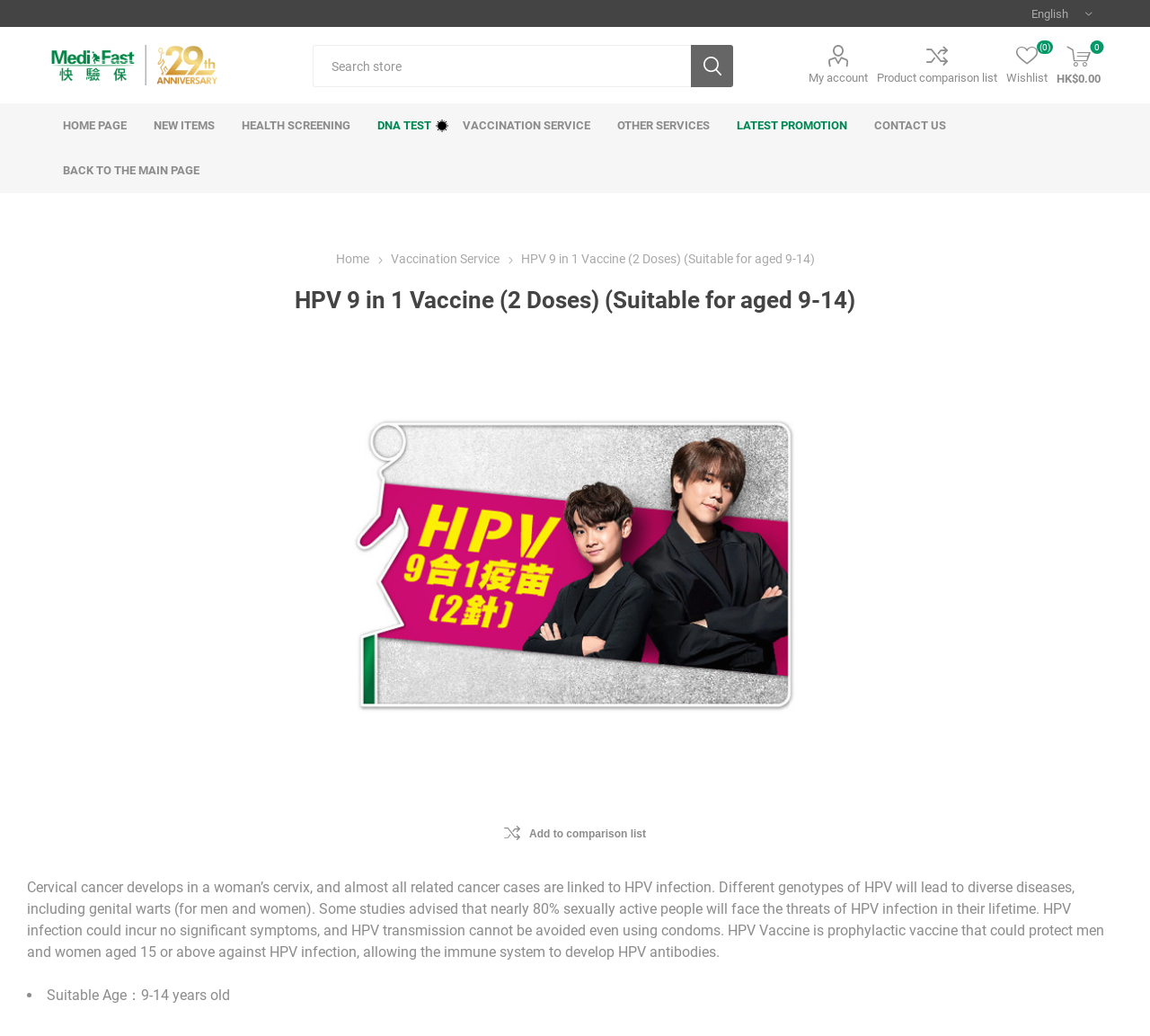Please determine and provide the text content of the webpage's heading.

HPV 9 in 1 Vaccine (2 Doses) (Suitable for aged 9-14)